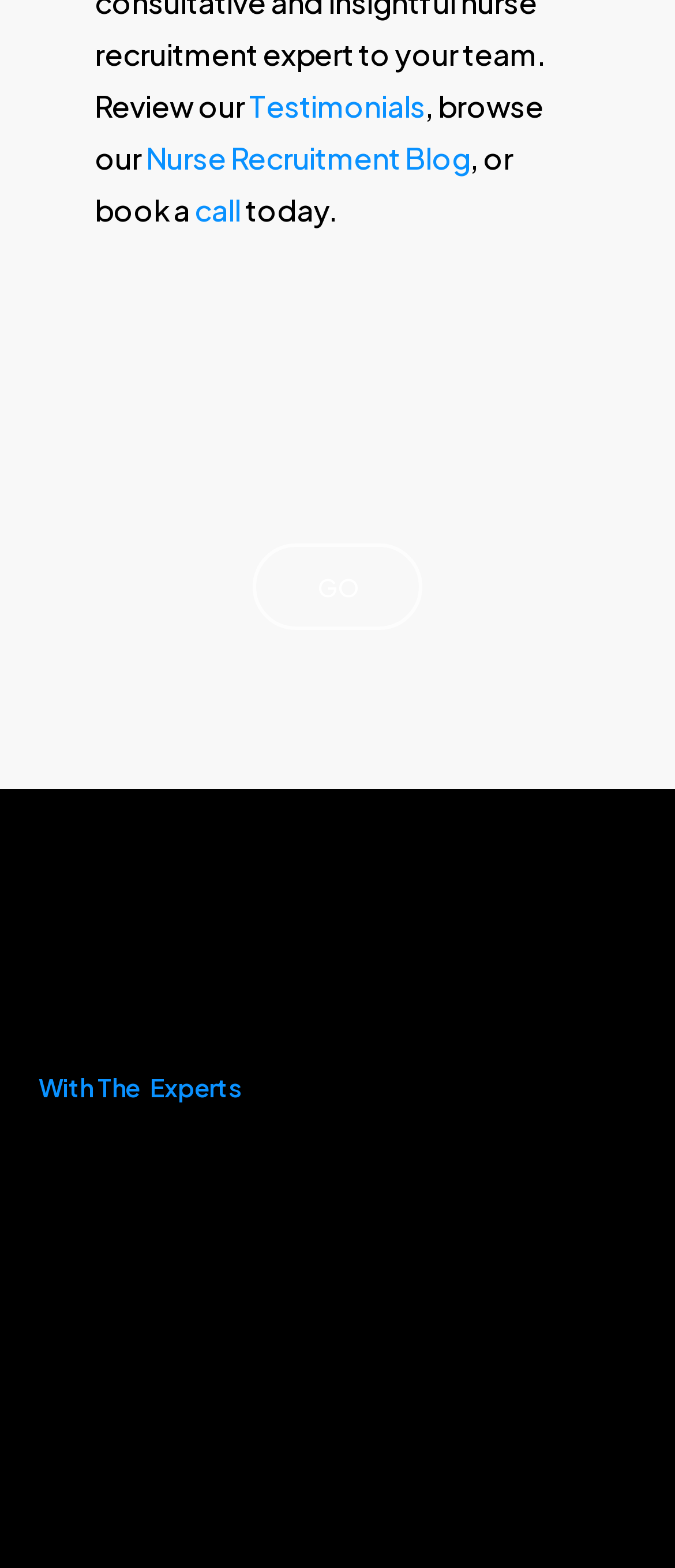Determine the bounding box coordinates for the region that must be clicked to execute the following instruction: "search job descriptions".

[0.375, 0.347, 0.625, 0.402]